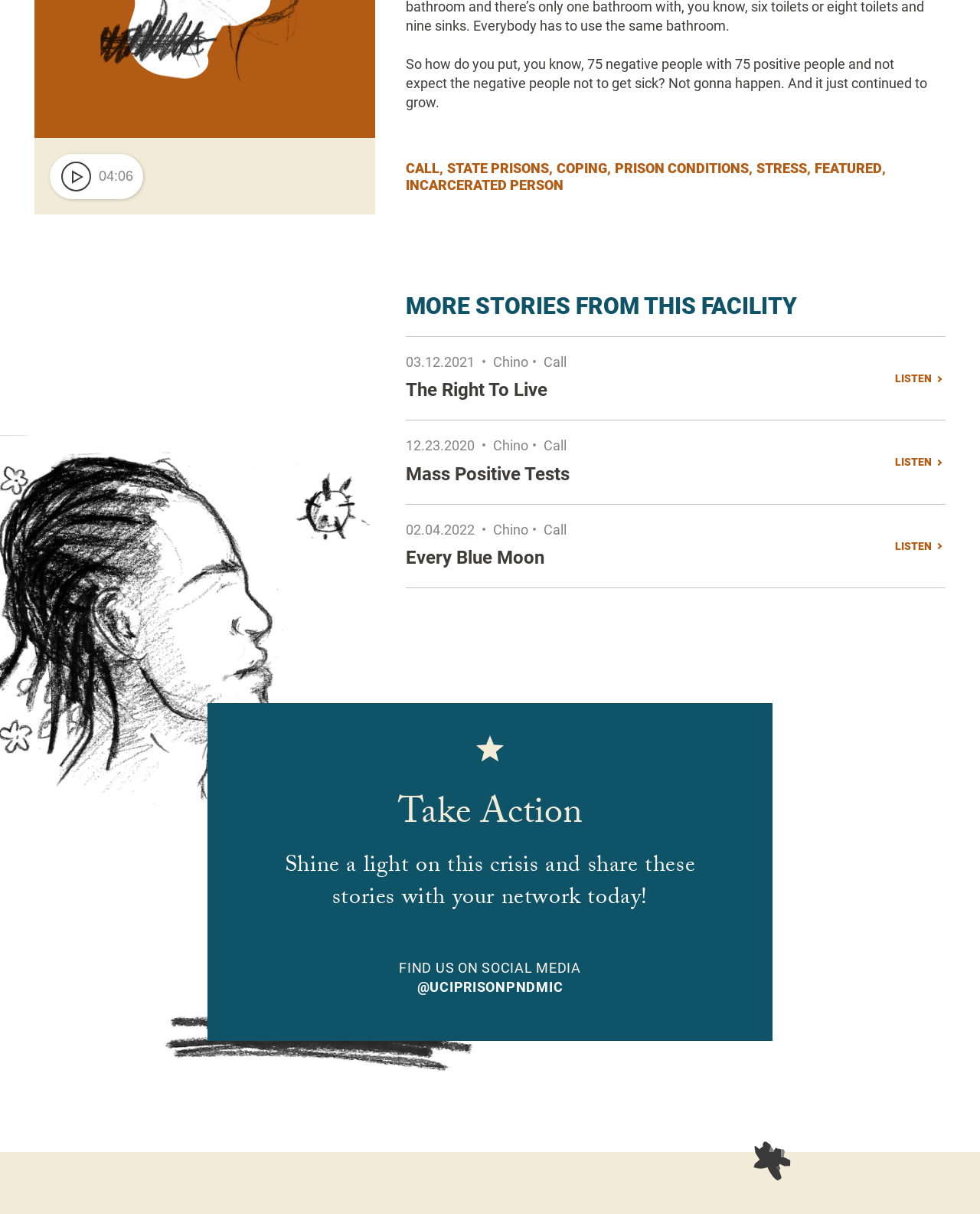From the webpage screenshot, predict the bounding box of the UI element that matches this description: "Coping".

[0.568, 0.132, 0.623, 0.145]